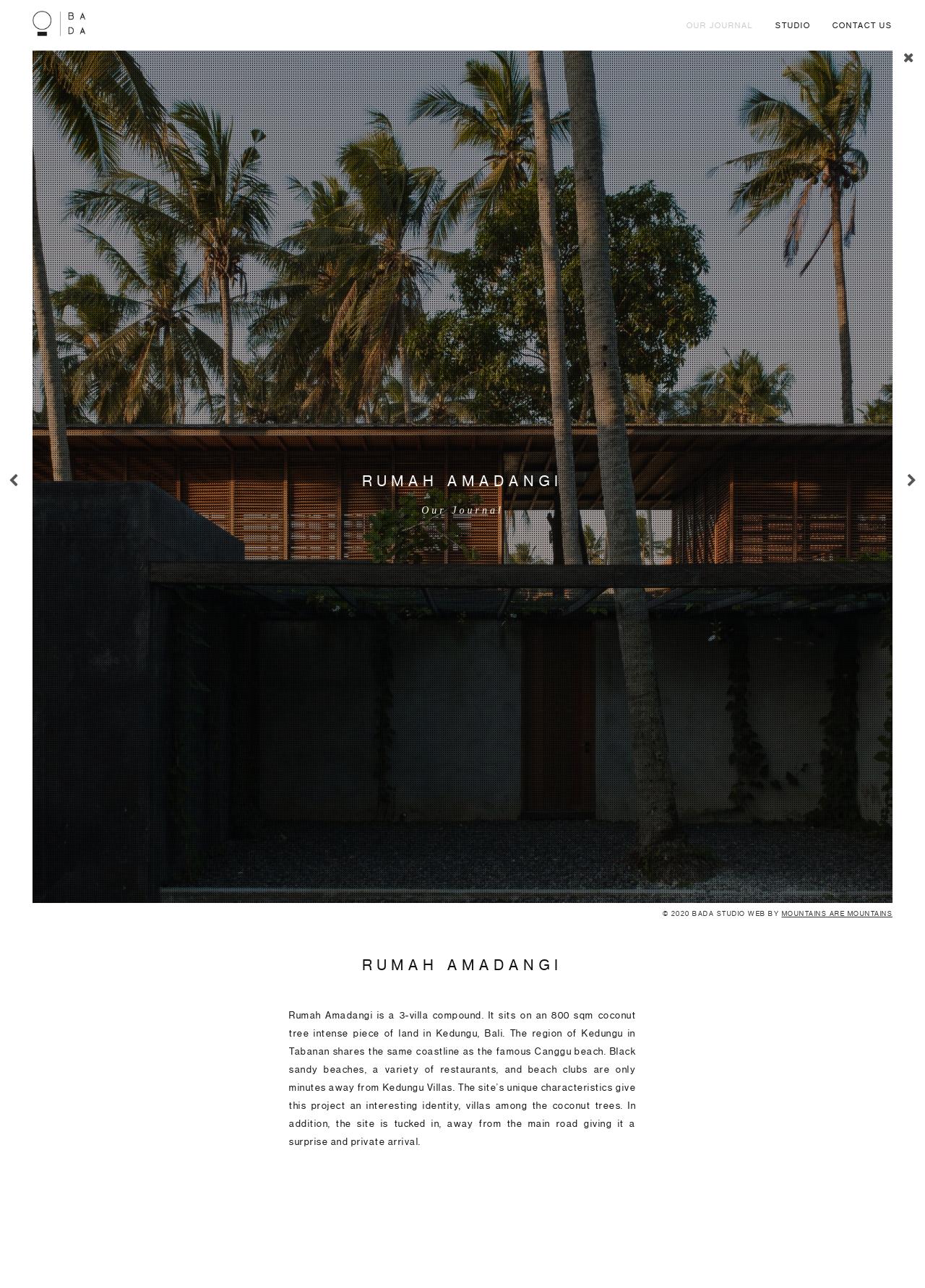What is the size of the land?
Analyze the screenshot and provide a detailed answer to the question.

According to the webpage, Rumah Amadangi sits on an 800 sqm coconut tree intense piece of land, as stated in the StaticText element with the text 'Rumah Amadangi is a 3-villa compound...'.